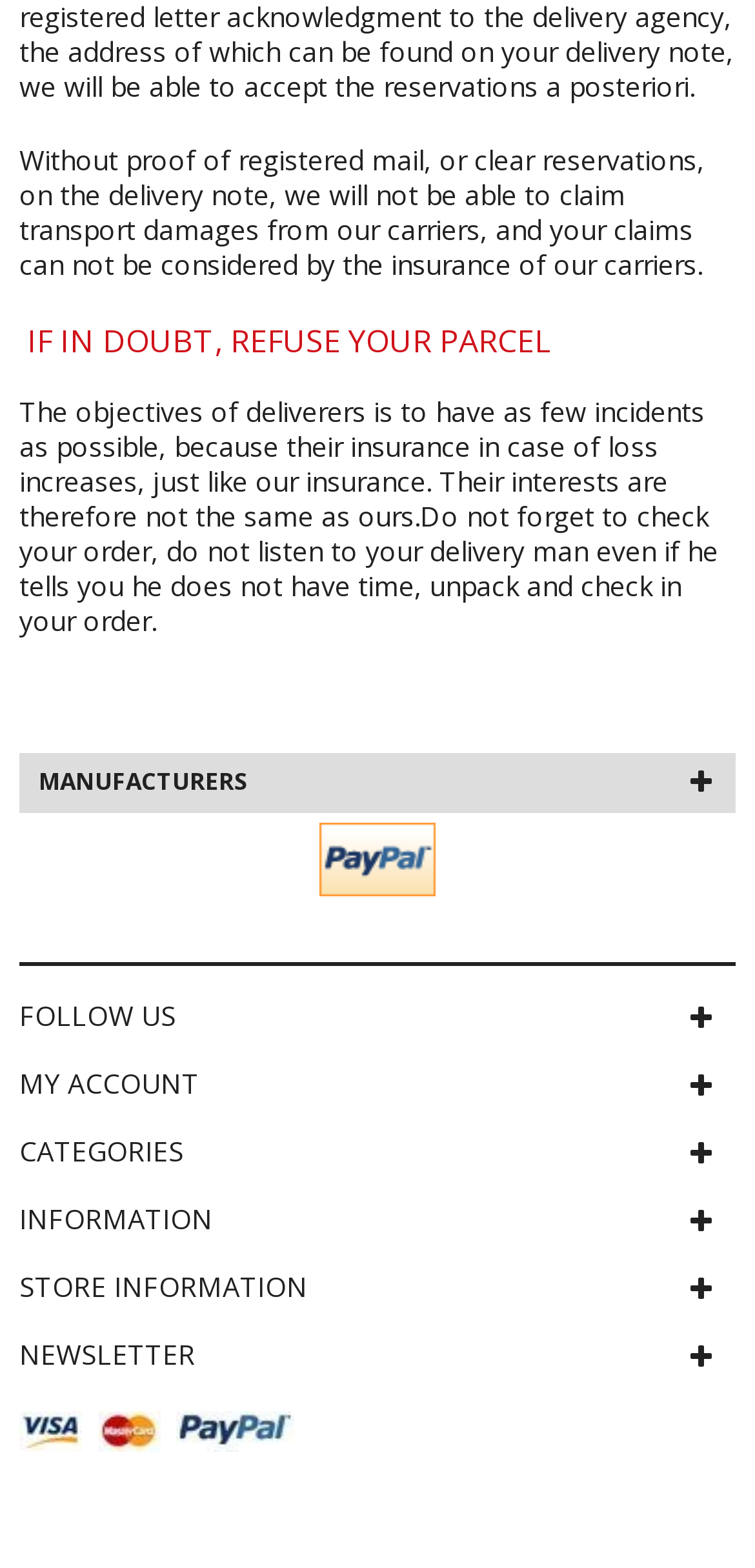Respond to the question below with a single word or phrase:
What is the warning about delivery?

Check parcel before signing